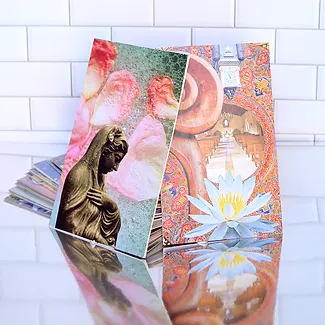What is the theme of the card on the right? From the image, respond with a single word or brief phrase.

Enlightenment and inner exploration